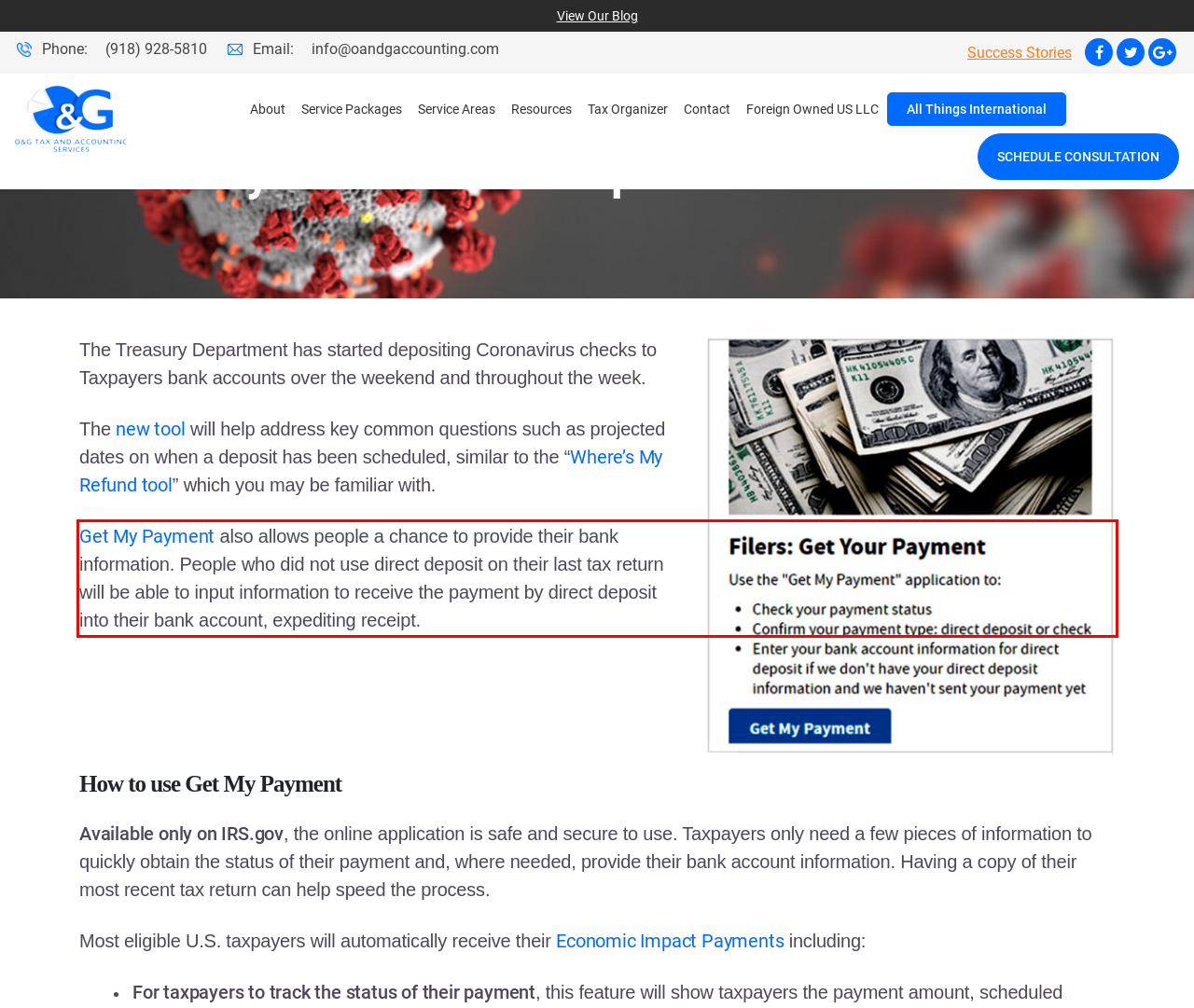Given a screenshot of a webpage, locate the red bounding box and extract the text it encloses.

Get My Payment also allows people a chance to provide their bank information. People who did not use direct deposit on their last tax return will be able to input information to receive the payment by direct deposit into their bank account, expediting receipt.